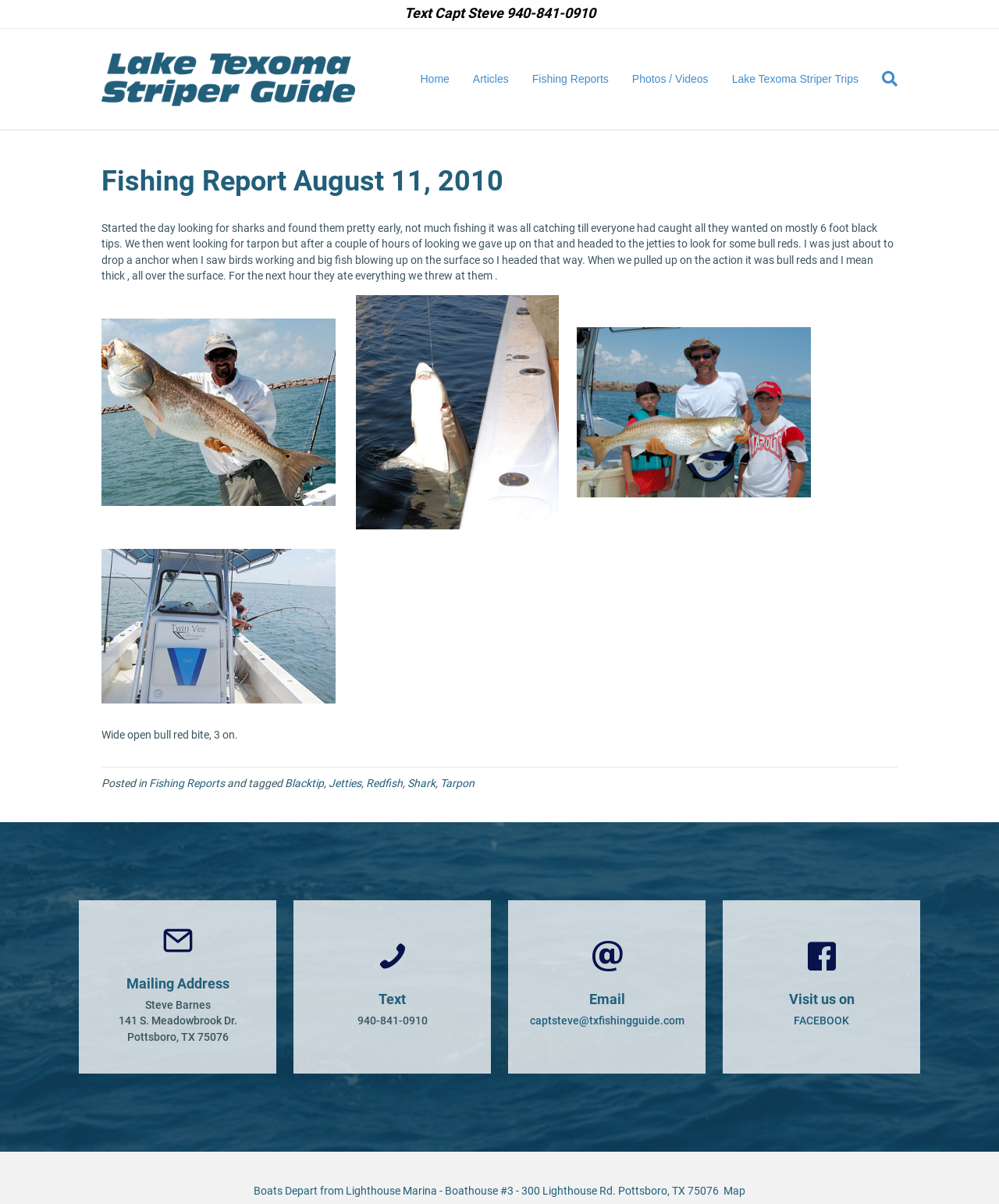Illustrate the webpage with a detailed description.

This webpage is a fishing report from Lake Texoma Striper Guide, dated August 11, 2010. At the top, there is a header section with a logo and a navigation menu containing links to "Search", "Home", "Articles", "Fishing Reports", "Photos / Videos", and "Lake Texoma Striper Trips". Below the header, there is a main section with an article about a fishing trip. The article has a heading "Fishing Report August 11, 2010" and a descriptive text about the trip, mentioning sharks, tarpon, and bull reds. The text is accompanied by four images, each with a link to a larger version.

Below the article, there are links to categories and tags, including "Fishing Reports", "Blacktip", "Jetties", "Redfish", "Shark", and "Tarpon". Further down, there is a section with contact information, including a mailing address, phone number, and email address. There is also a link to the guide's Facebook page and a link to a map of the marina where the boats depart.

On the right side of the page, there is a section with a heading "Text" and a phone number, and another section with a heading "Email" and an email address. At the bottom of the page, there is a link to the marina's address and a link to a map.